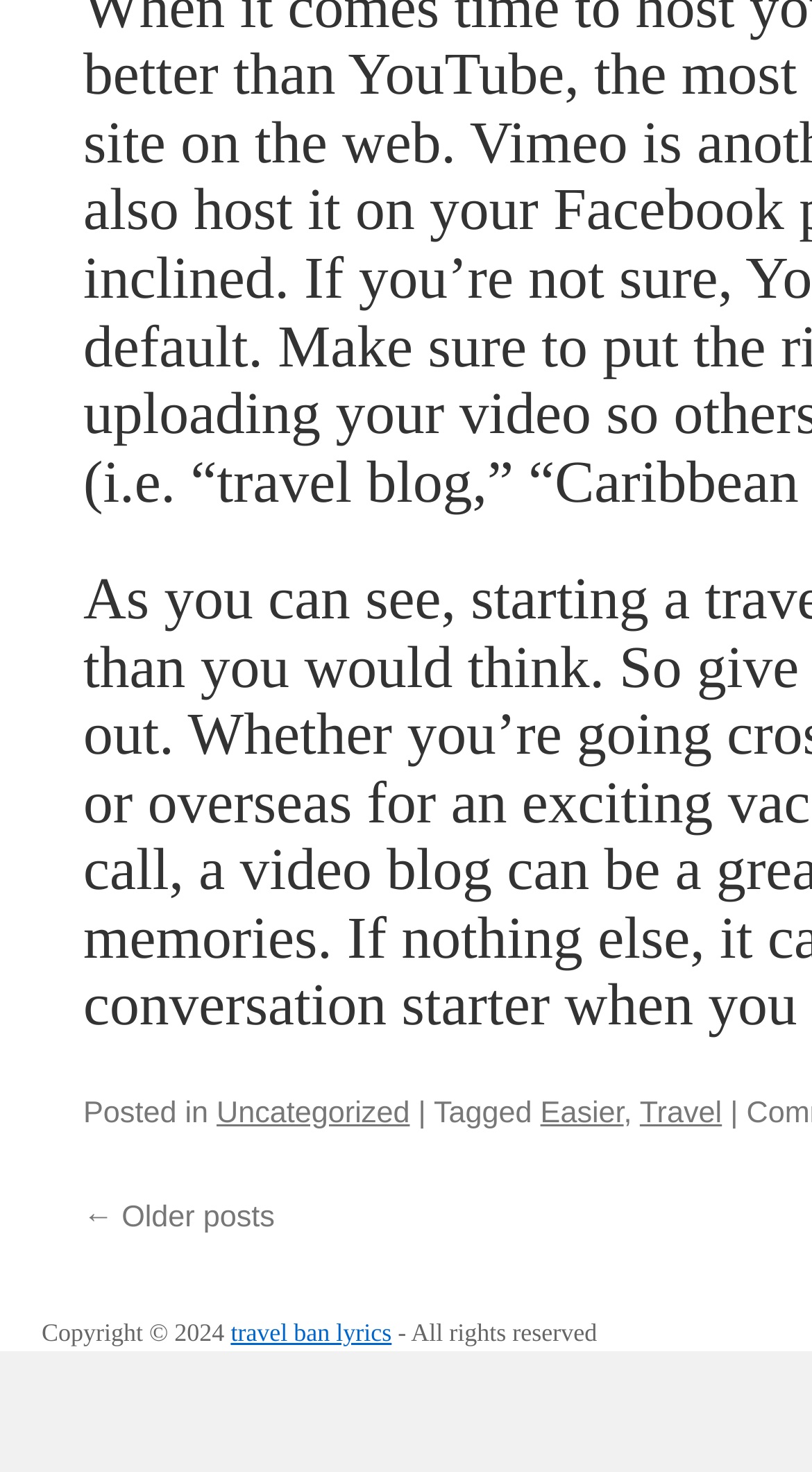Respond to the question below with a single word or phrase:
What is the category of the current post?

Uncategorized